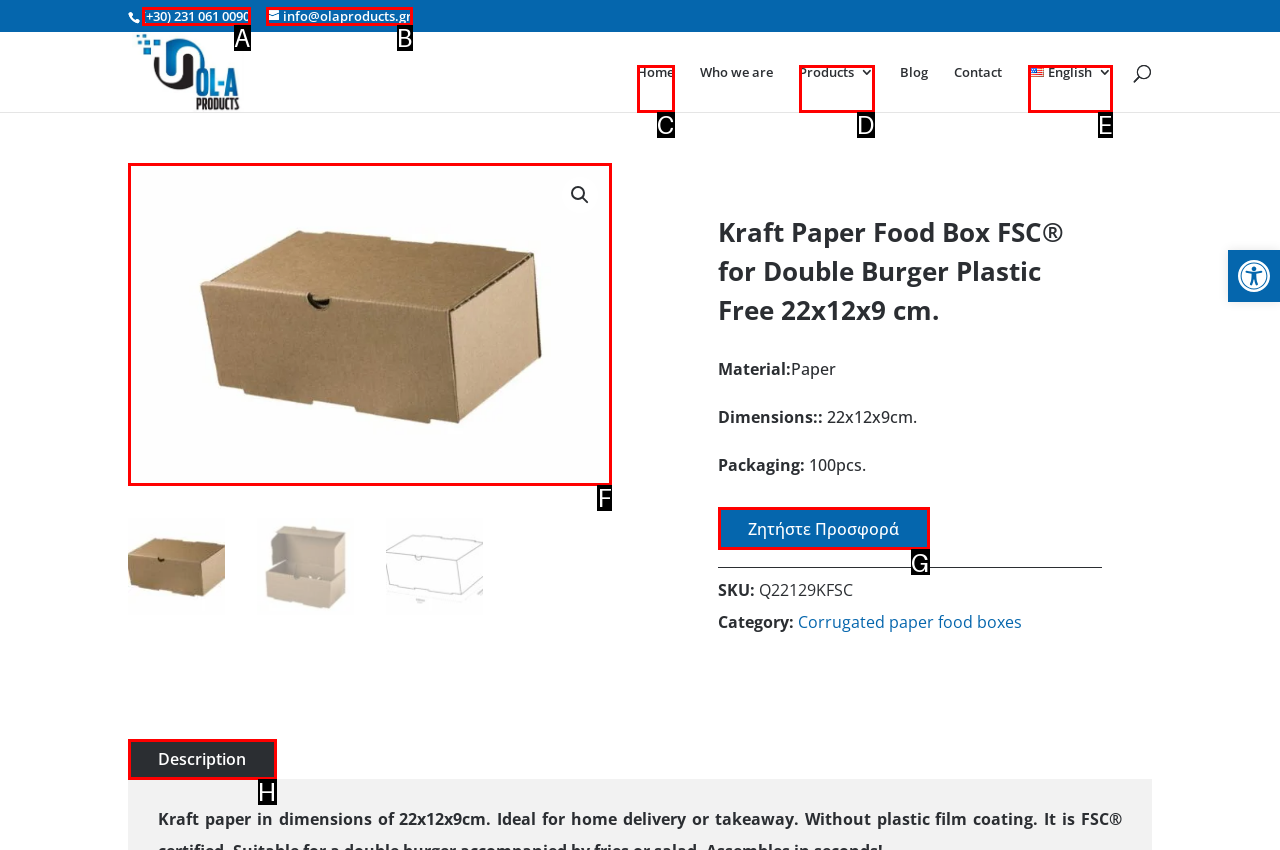Indicate the HTML element that should be clicked to perform the task: View product image Reply with the letter corresponding to the chosen option.

F